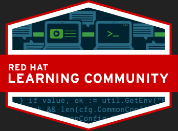What is the background of the emblem composed of?
Please provide a full and detailed response to the question.

According to the caption, the background of the emblem features stylized computer screens, which symbolize digital learning and are accompanied by code snippets and terminal prompts.